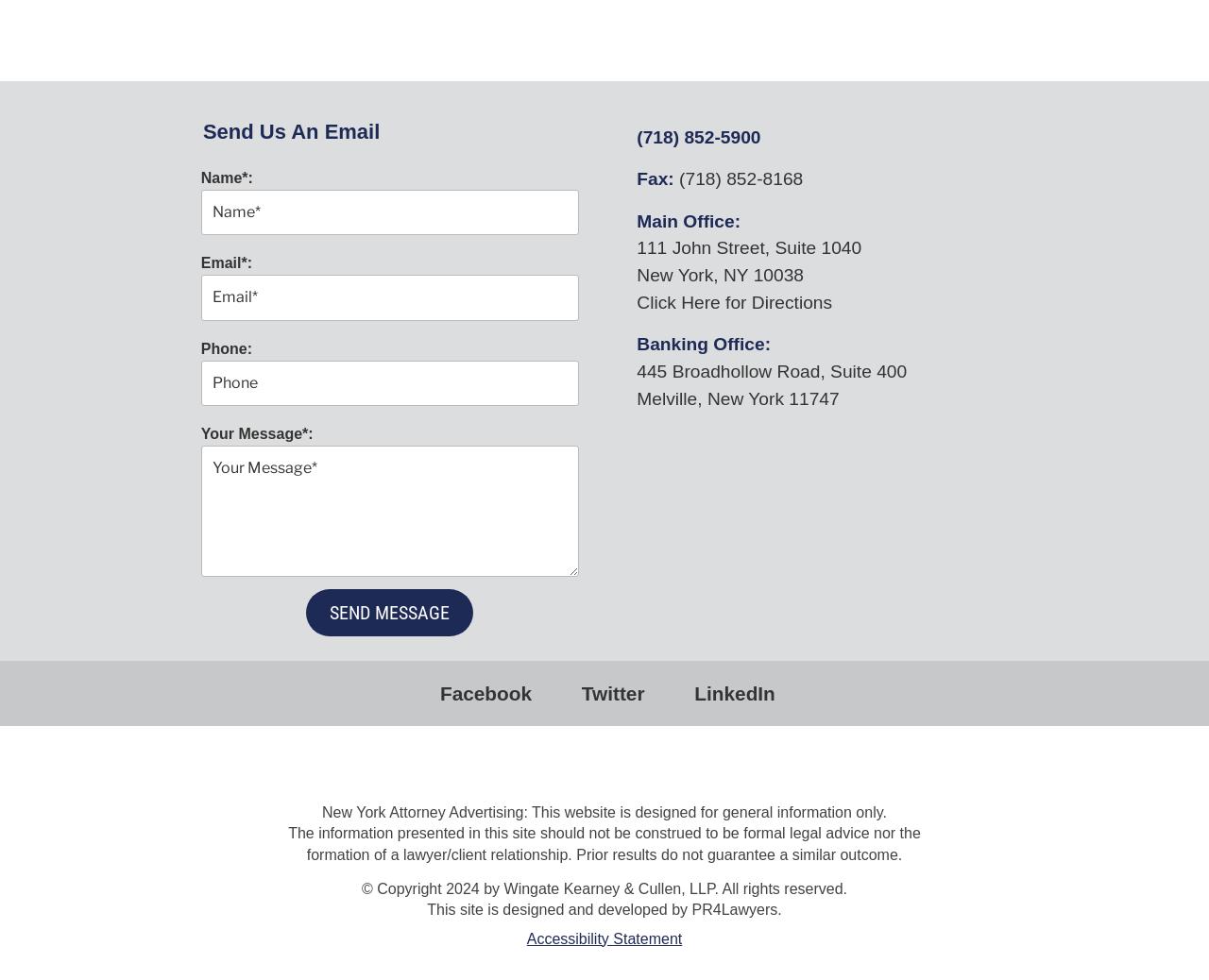Please find the bounding box for the UI element described by: "Click Here for Directions".

[0.527, 0.299, 0.688, 0.319]